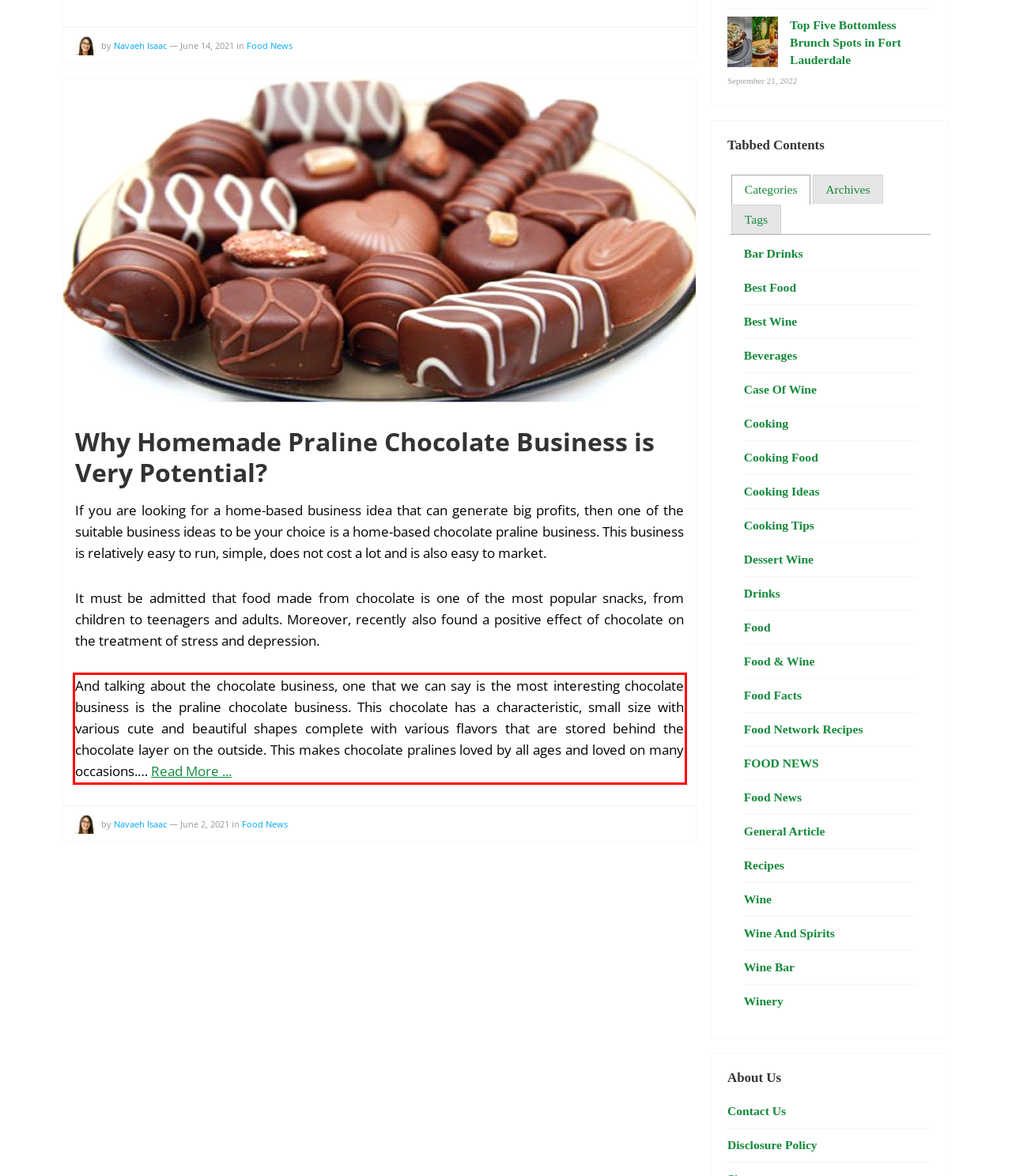With the given screenshot of a webpage, locate the red rectangle bounding box and extract the text content using OCR.

And talking about the chocolate business, one that we can say is the most interesting chocolate business is the praline chocolate business. This chocolate has a characteristic, small size with various cute and beautiful shapes complete with various flavors that are stored behind the chocolate layer on the outside. This makes chocolate pralines loved by all ages and loved on many occasions.… Read More ...